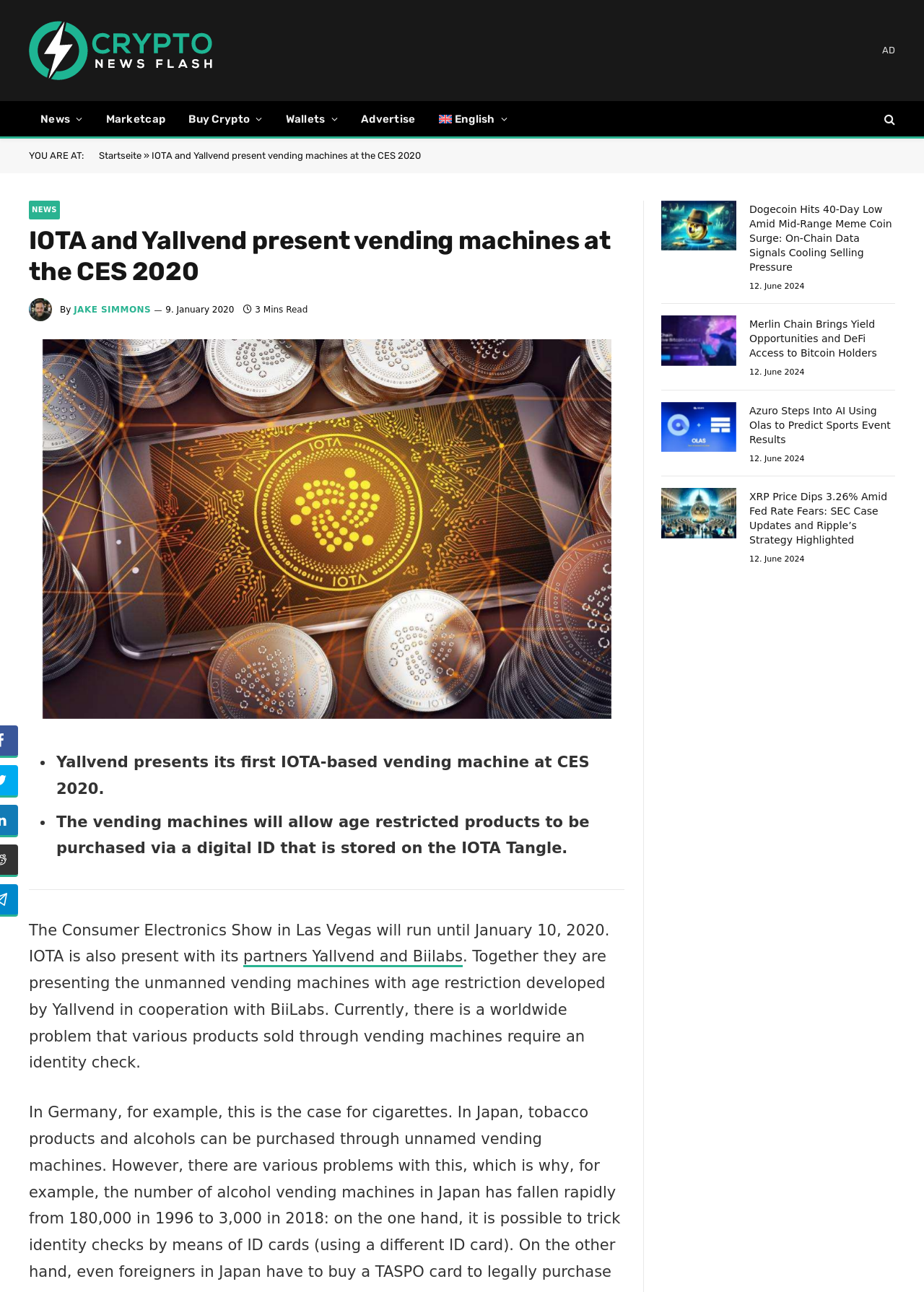Locate the bounding box coordinates of the element I should click to achieve the following instruction: "Check the 'Dogecoin' news".

[0.716, 0.155, 0.797, 0.194]